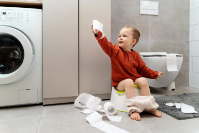Can you look at the image and give a comprehensive answer to the question:
What is in the background of the bathroom?

The background of the bathroom includes a washing machine, which is a common household appliance used for cleaning clothes. This is mentioned in the caption as part of the everyday life of a family navigating potty training.